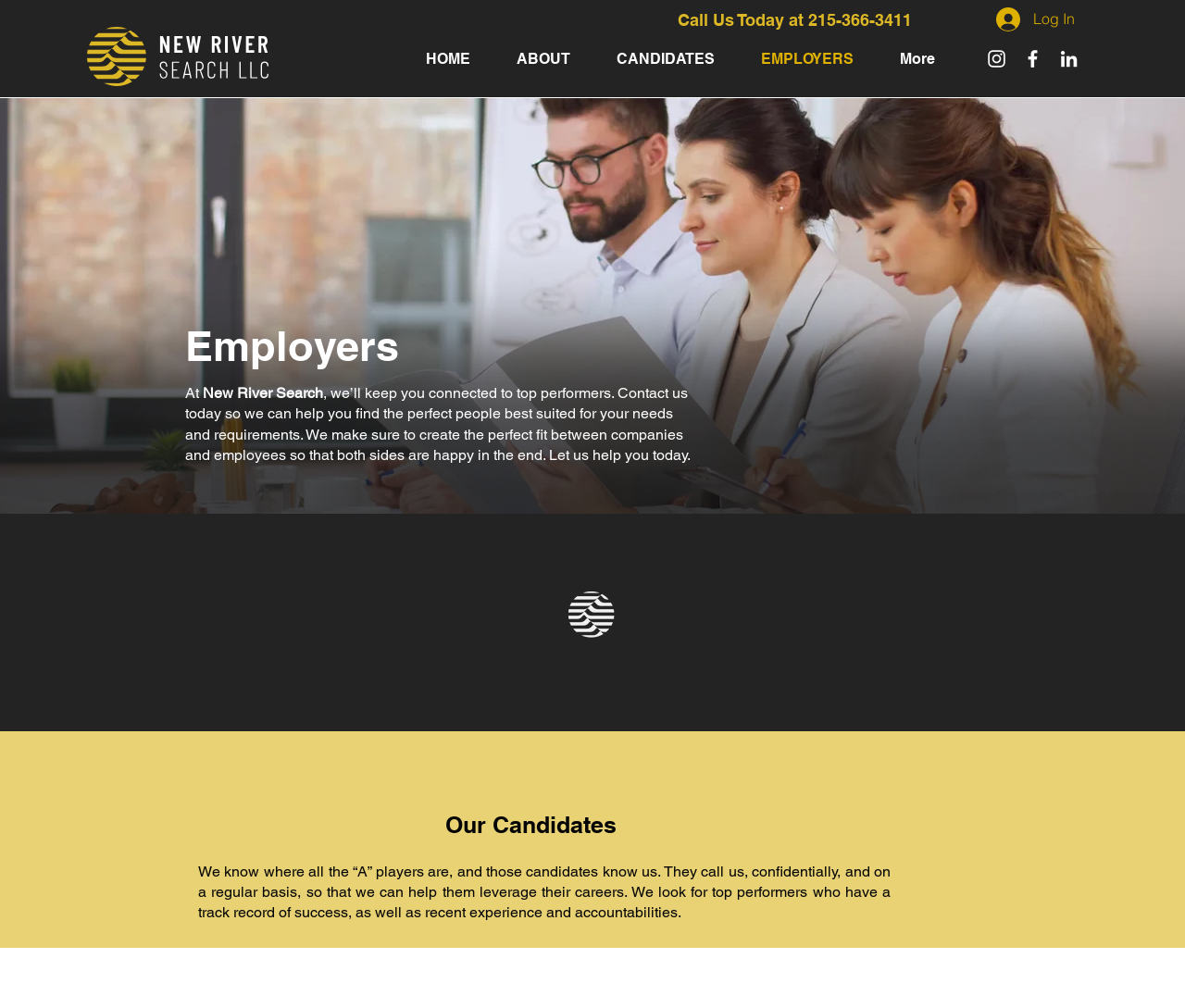Identify the bounding box for the described UI element: "Log In".

[0.83, 0.001, 0.918, 0.036]